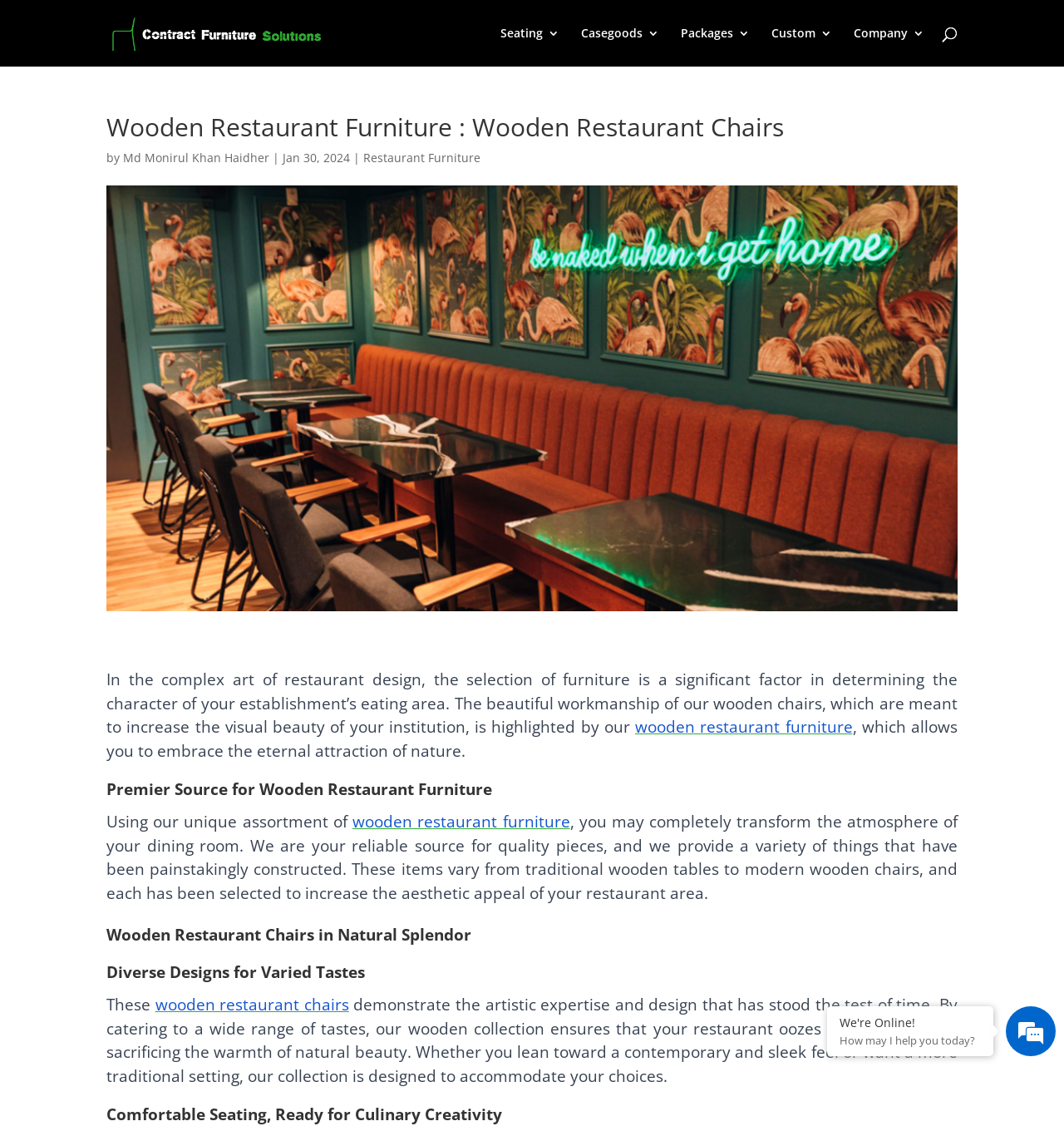Generate the text content of the main headline of the webpage.

Wooden Restaurant Furniture : Wooden Restaurant Chairs